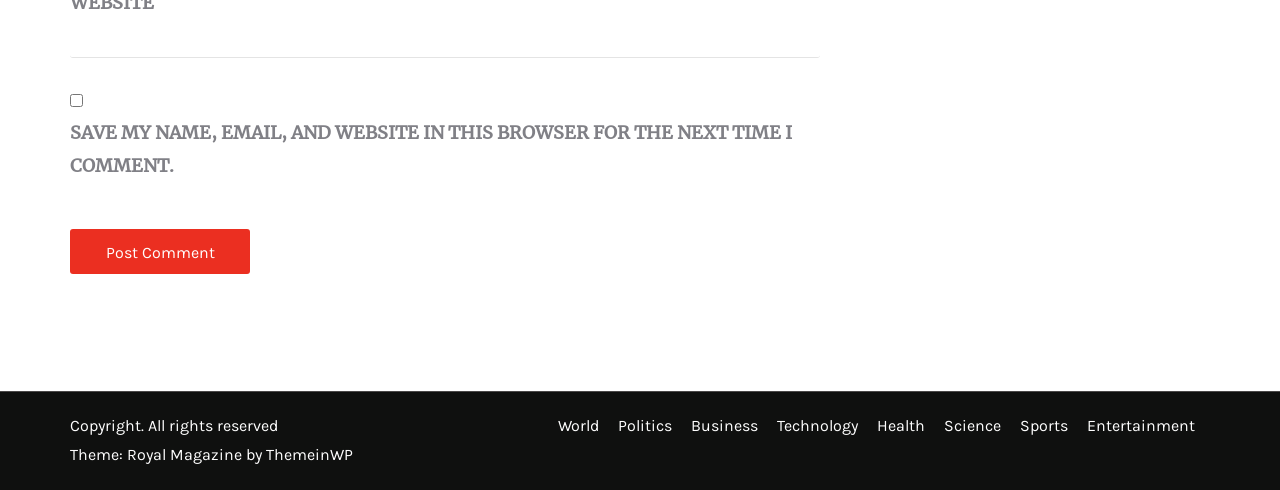Locate the bounding box coordinates of the clickable area needed to fulfill the instruction: "Enter website name".

[0.055, 0.05, 0.641, 0.118]